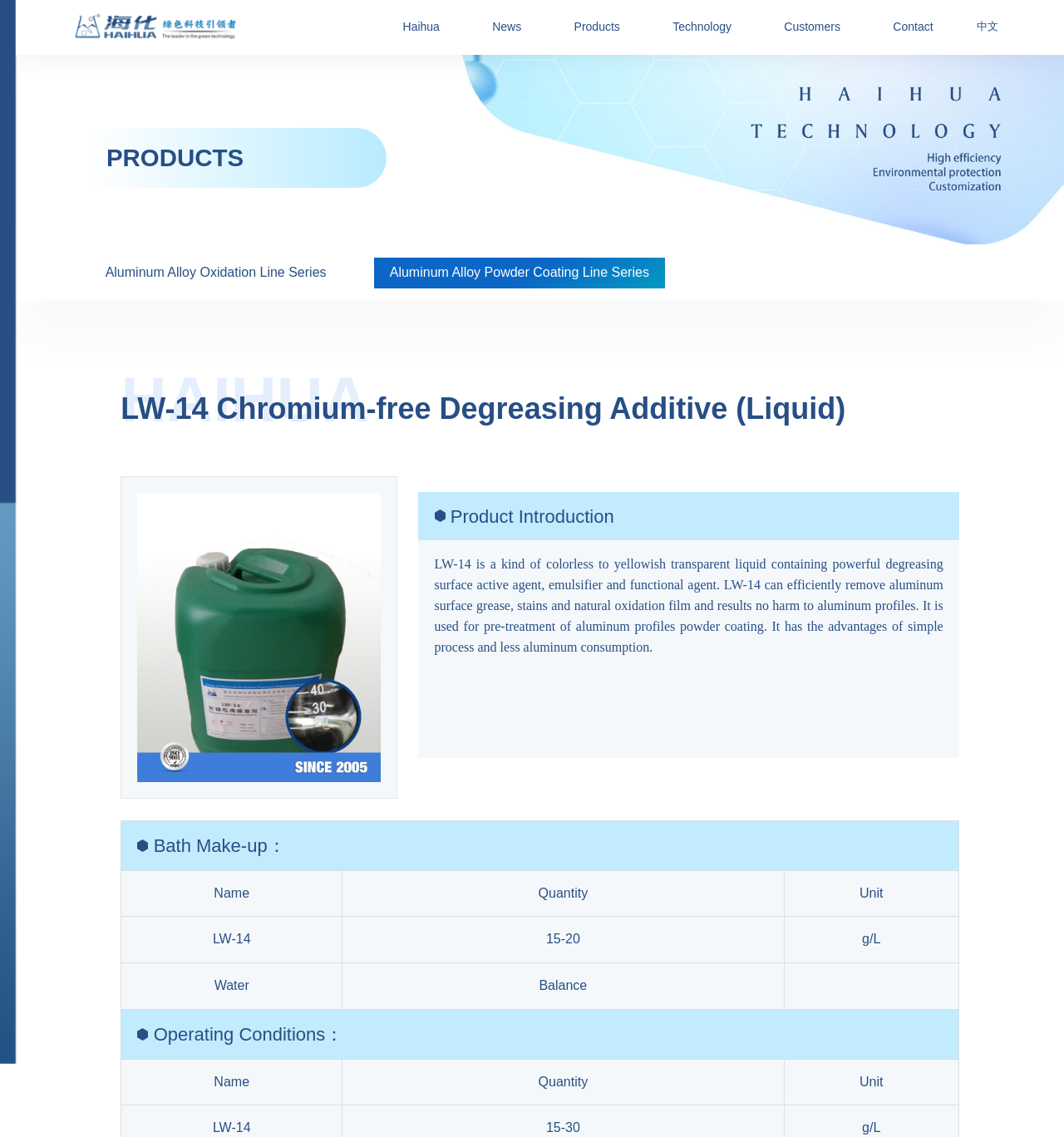Locate the bounding box coordinates of the item that should be clicked to fulfill the instruction: "View the 'Aluminum Alloy Oxidation Line Series' product".

[0.084, 0.226, 0.322, 0.253]